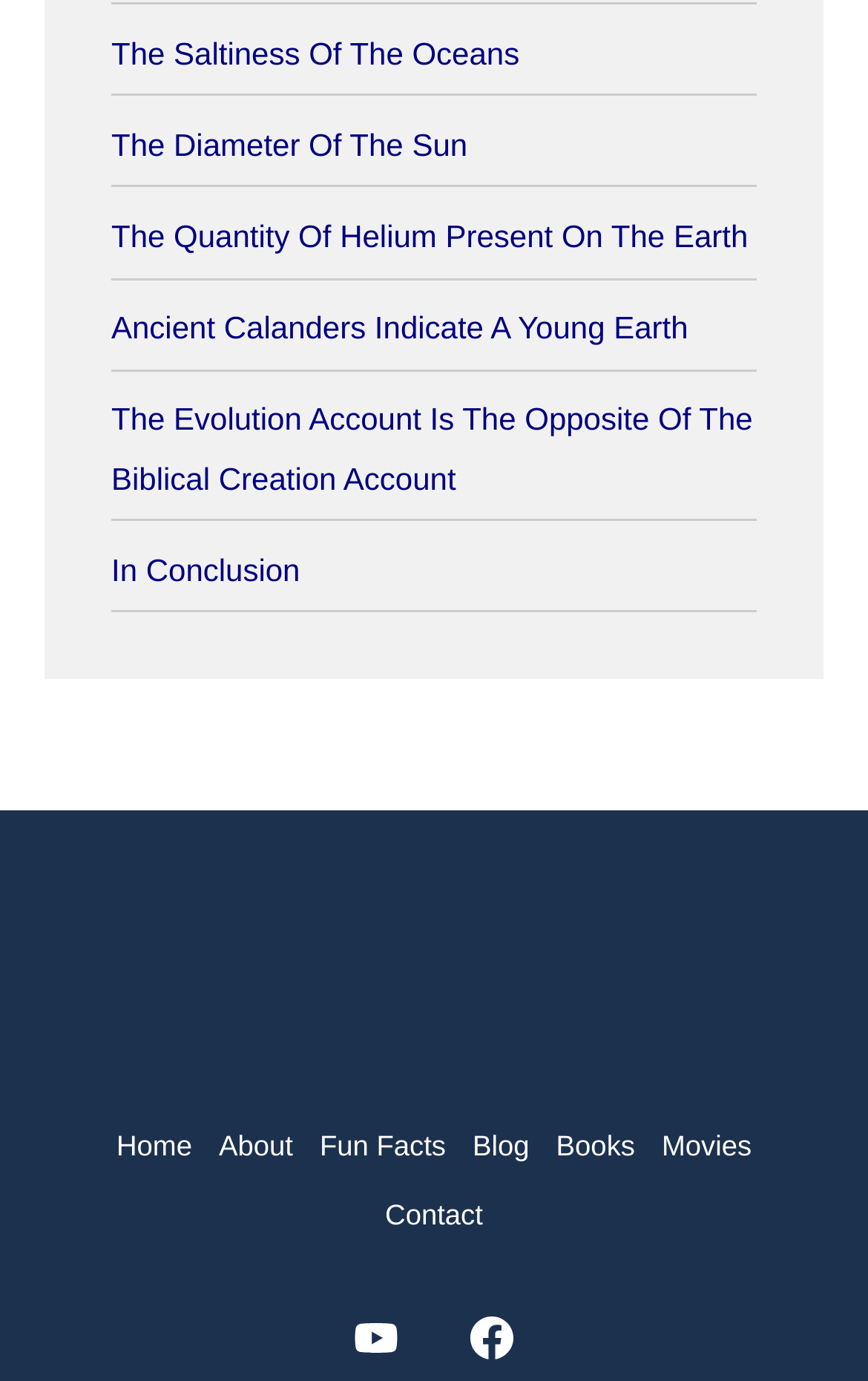Given the element description: "The Diameter Of The Sun", predict the bounding box coordinates of the UI element it refers to, using four float numbers between 0 and 1, i.e., [left, top, right, bottom].

[0.128, 0.092, 0.539, 0.117]